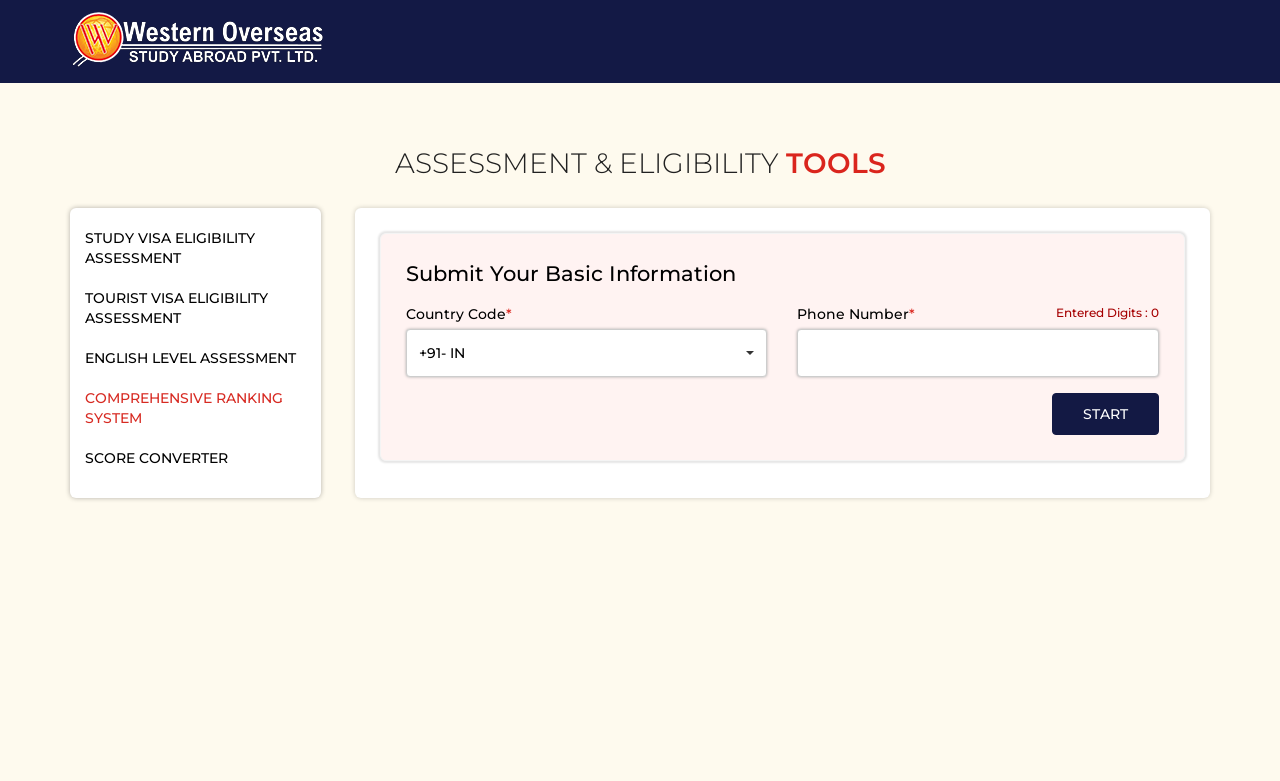Create a detailed description of the webpage's content and layout.

The webpage is about Western Overseas Study Abroad, and it appears to be a platform for students to assess their eligibility for studying abroad. 

At the top left of the page, there is a link. Below it, there is a heading titled "ASSESSMENT & ELIGIBILITY TOOLS". Under this heading, there are six links arranged vertically, each related to a different type of assessment, such as study visa eligibility, tourist visa eligibility, English level assessment, and more.

To the right of these links, there is a tab panel that takes up most of the page's width. Within this tab panel, there is a heading that says "Submit Your Basic Information". Below this heading, there are several form fields where users can input their information. 

The first field is for the country code, with a required asterisk symbol next to it. There is a combo box where users can select their country code. Below it, there is a field for the phone number, also marked as required. Users can enter their phone number in a text box, and there is a counter that displays the number of digits entered. 

At the bottom right of the form, there is a "START" button.